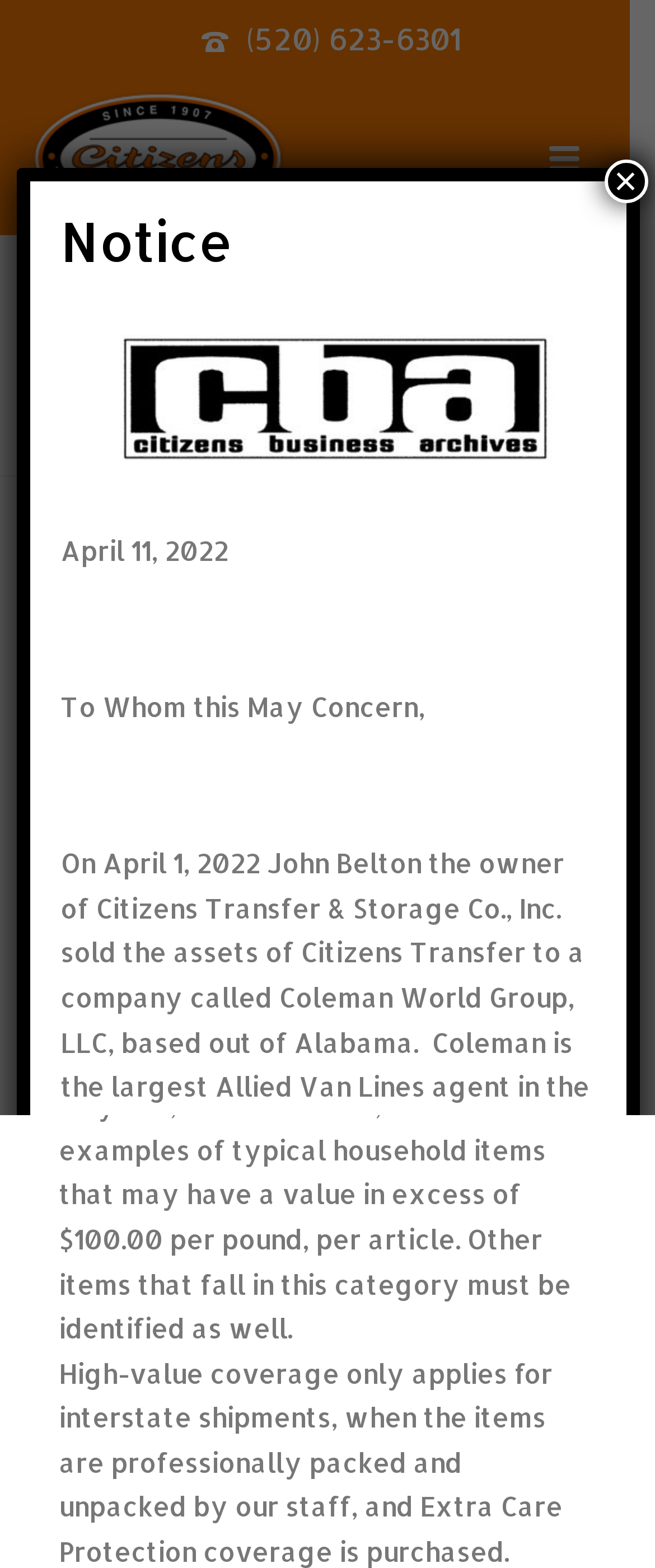How many hidden links are on the webpage?
Provide a detailed and well-explained answer to the question.

I found three link elements with the 'hidden' property set to 'True', which means they are not visible on the webpage. These links have bounding box coordinates of [0.376, 0.012, 0.706, 0.036], [0.828, 0.647, 0.944, 0.695], and [0.828, 0.647, 0.944, 0.695] respectively.